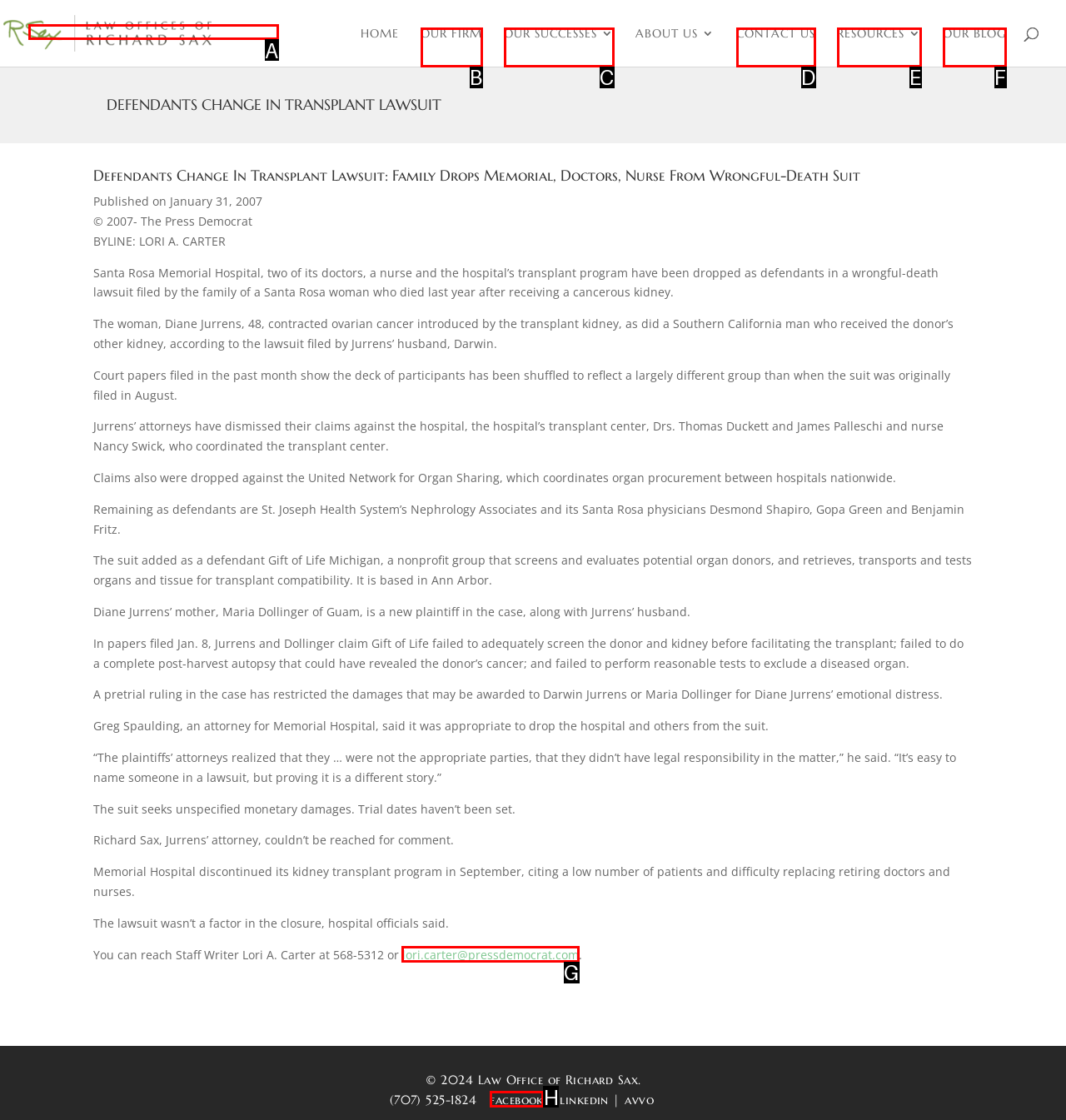Tell me which option I should click to complete the following task: email the writer Answer with the option's letter from the given choices directly.

G